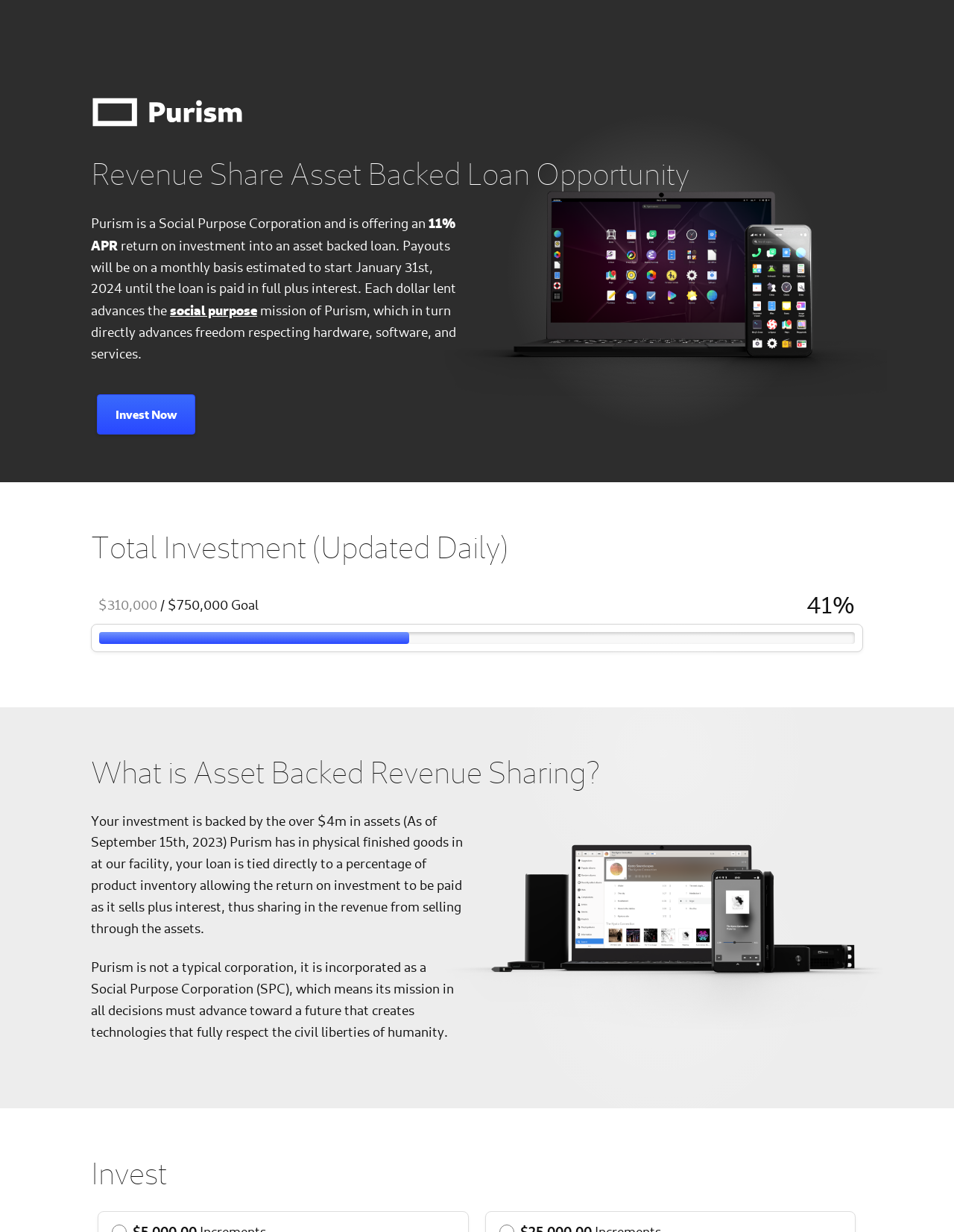What is the purpose of the investment?
Please provide a single word or phrase as the answer based on the screenshot.

Advances freedom respecting hardware, software, and services